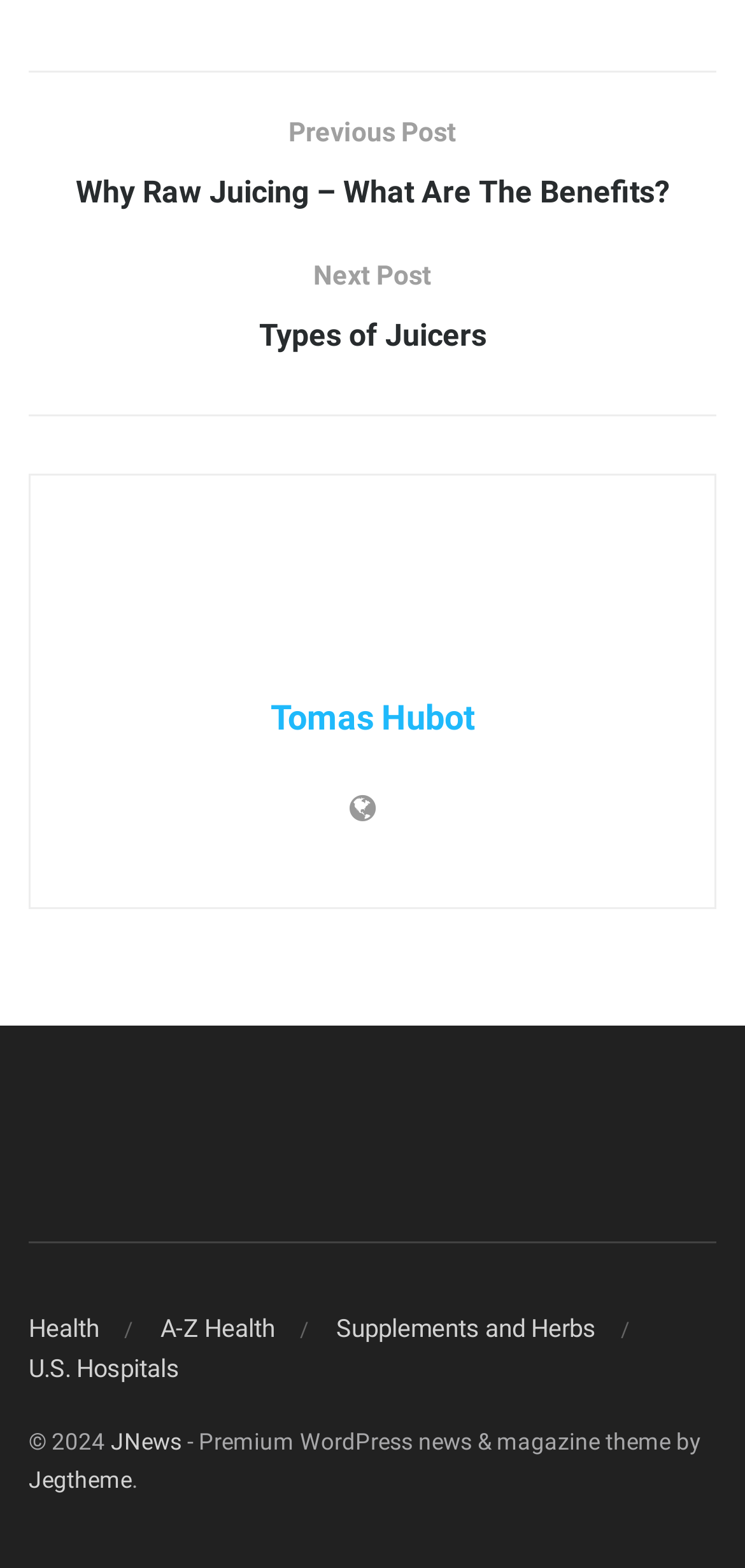Identify the bounding box coordinates for the element that needs to be clicked to fulfill this instruction: "visit JNews website". Provide the coordinates in the format of four float numbers between 0 and 1: [left, top, right, bottom].

[0.149, 0.912, 0.244, 0.929]